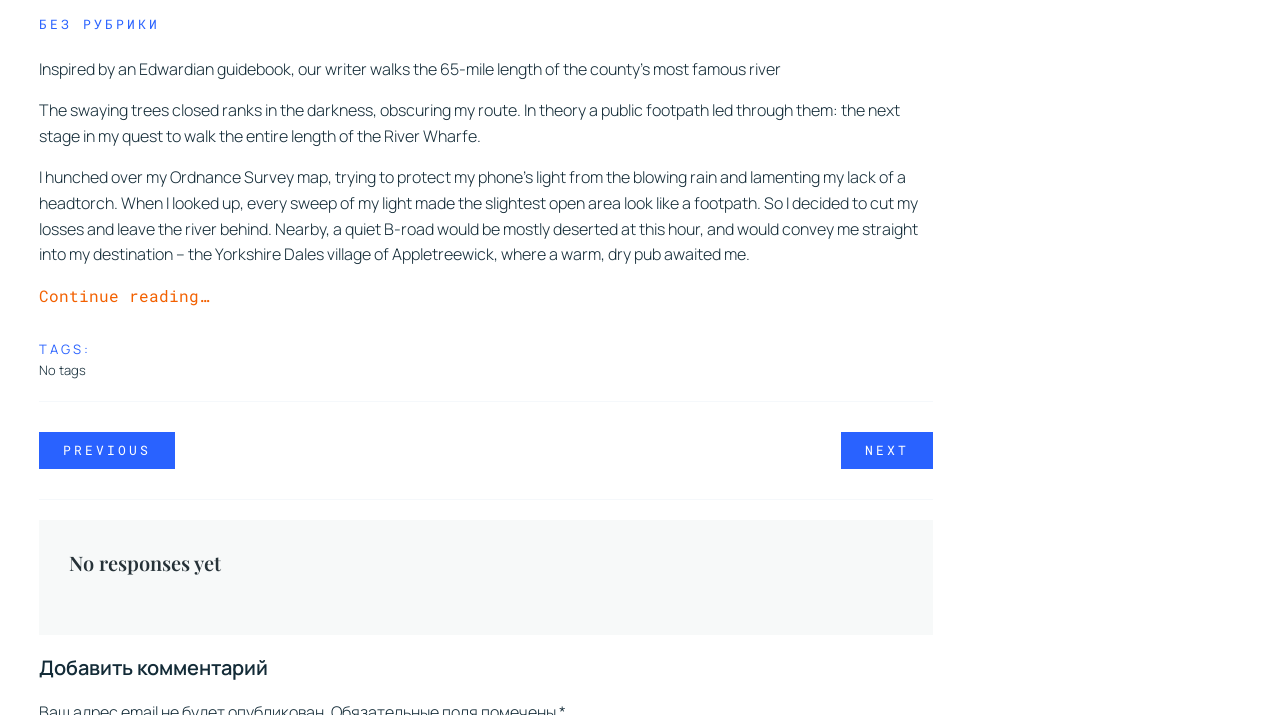Predict the bounding box coordinates for the UI element described as: "Continue reading…". The coordinates should be four float numbers between 0 and 1, presented as [left, top, right, bottom].

[0.03, 0.398, 0.163, 0.428]